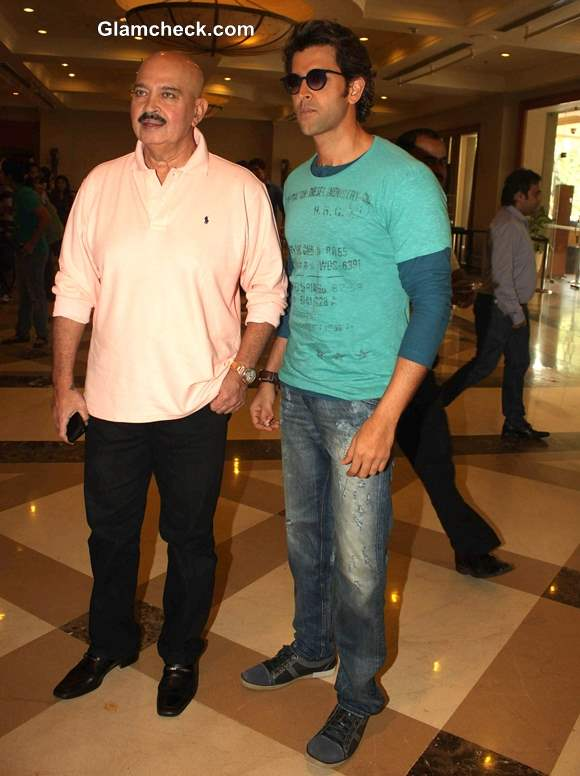Describe all the elements in the image with great detail.

Actor Hrithik Roshan and his father, filmmaker Rakesh Roshan, stand together at an event in Mumbai, India, where they unveiled the first look of the animated film "Kid Krrish." Rakesh, dressed in a light pink polo shirt and black trousers, exudes a casual yet polished vibe, while Hrithik sports a light blue T-shirt and denim, paired with stylish sunglasses, showcasing a relaxed yet trendy look. The image captures the warmth and camaraderie between them as they celebrate a significant moment in their creative journey, marking the introduction of an animated series inspired by the popular Krrish franchise, which first debuted with "Koi Mil Gaya" in 2003. This event took place on September 17, 2013, highlighting the family's legacy in Indian cinema and the innovative expansion of their storytelling into animated formats.